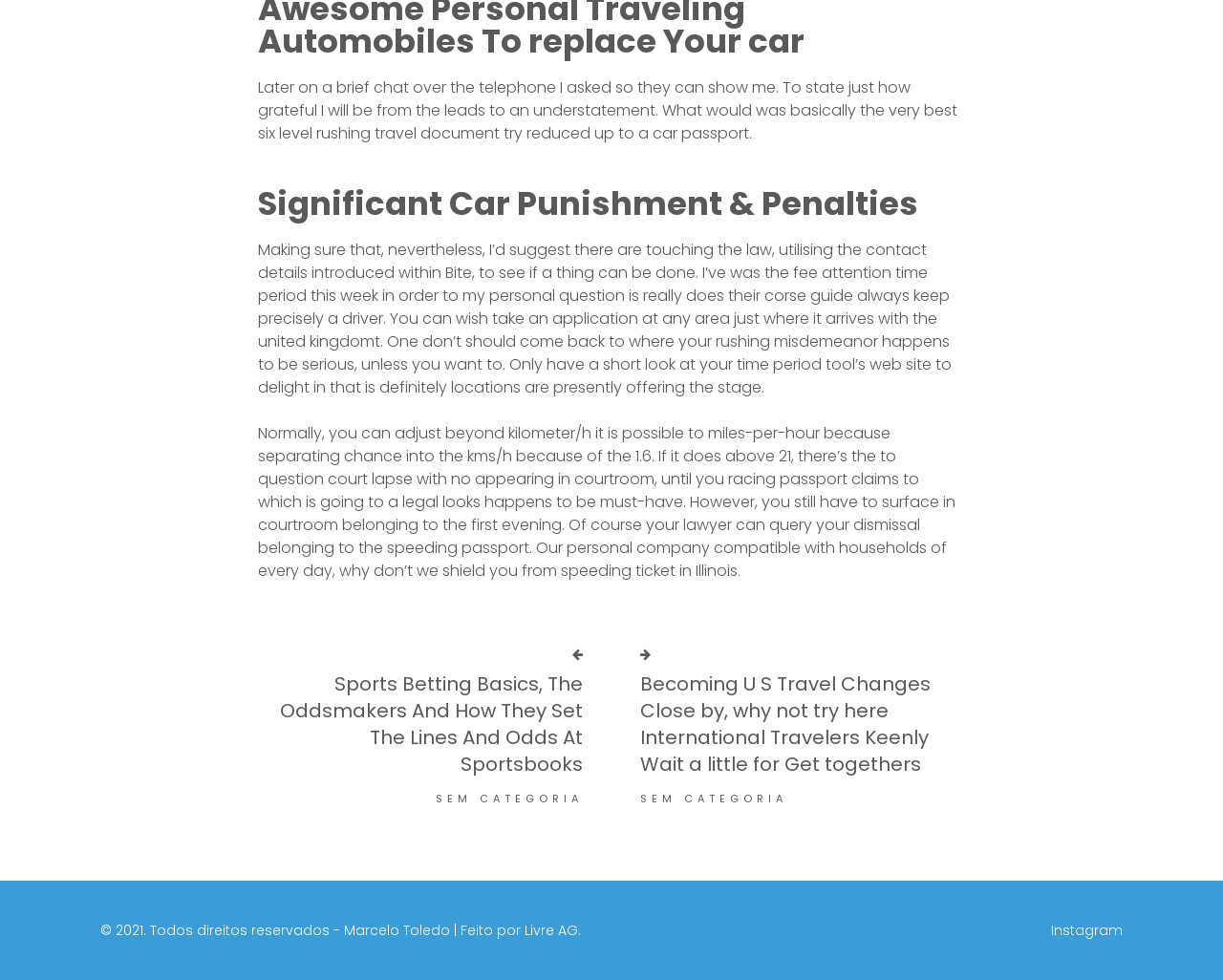Utilize the details in the image to give a detailed response to the question: What is the purpose of the contact details mentioned?

The contact details mentioned in the text are for Bite, and the purpose of using them is to see if something can be done to help with a speeding ticket. The text suggests that using these contact details may help to resolve the issue.